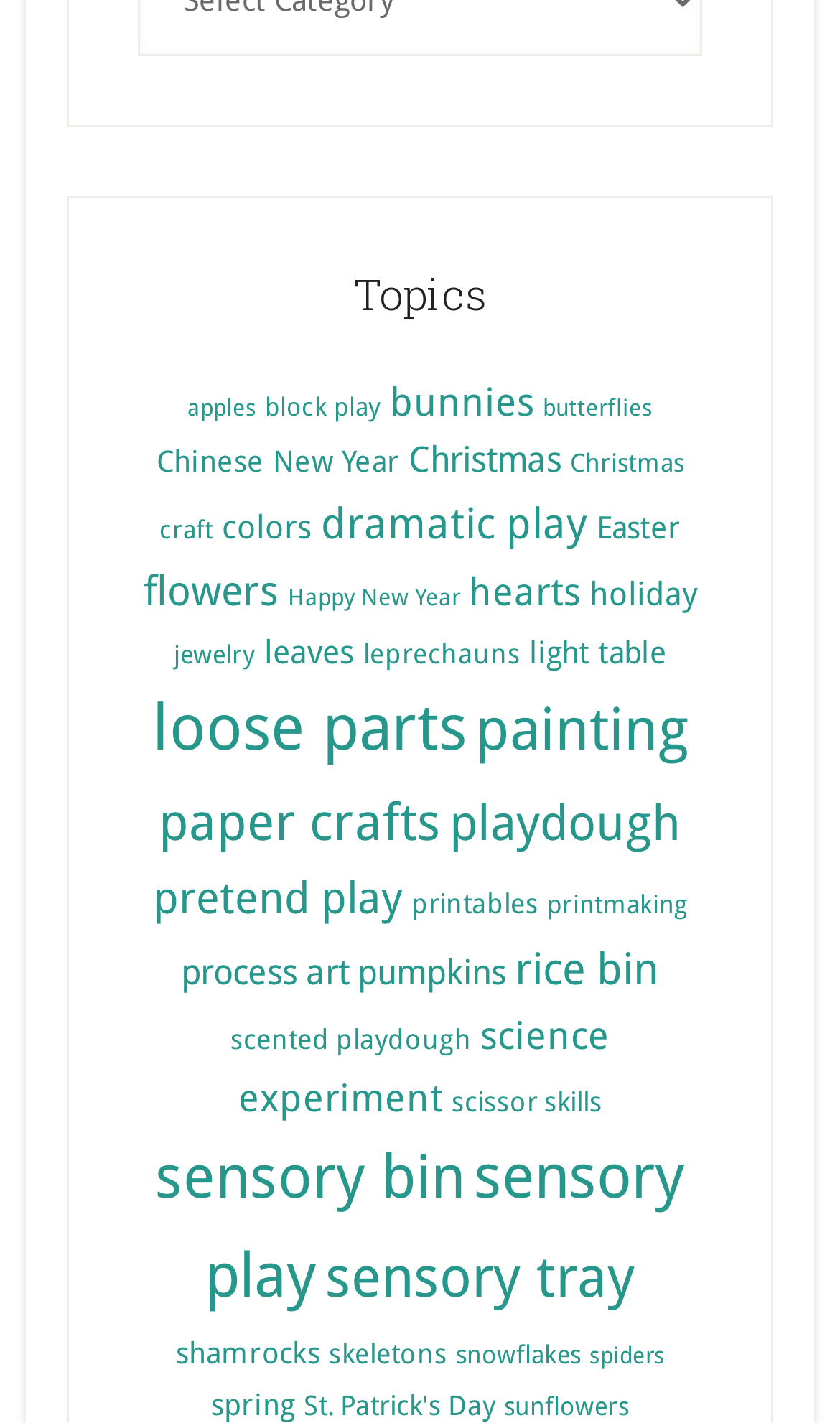Pinpoint the bounding box coordinates for the area that should be clicked to perform the following instruction: "check the current events".

None